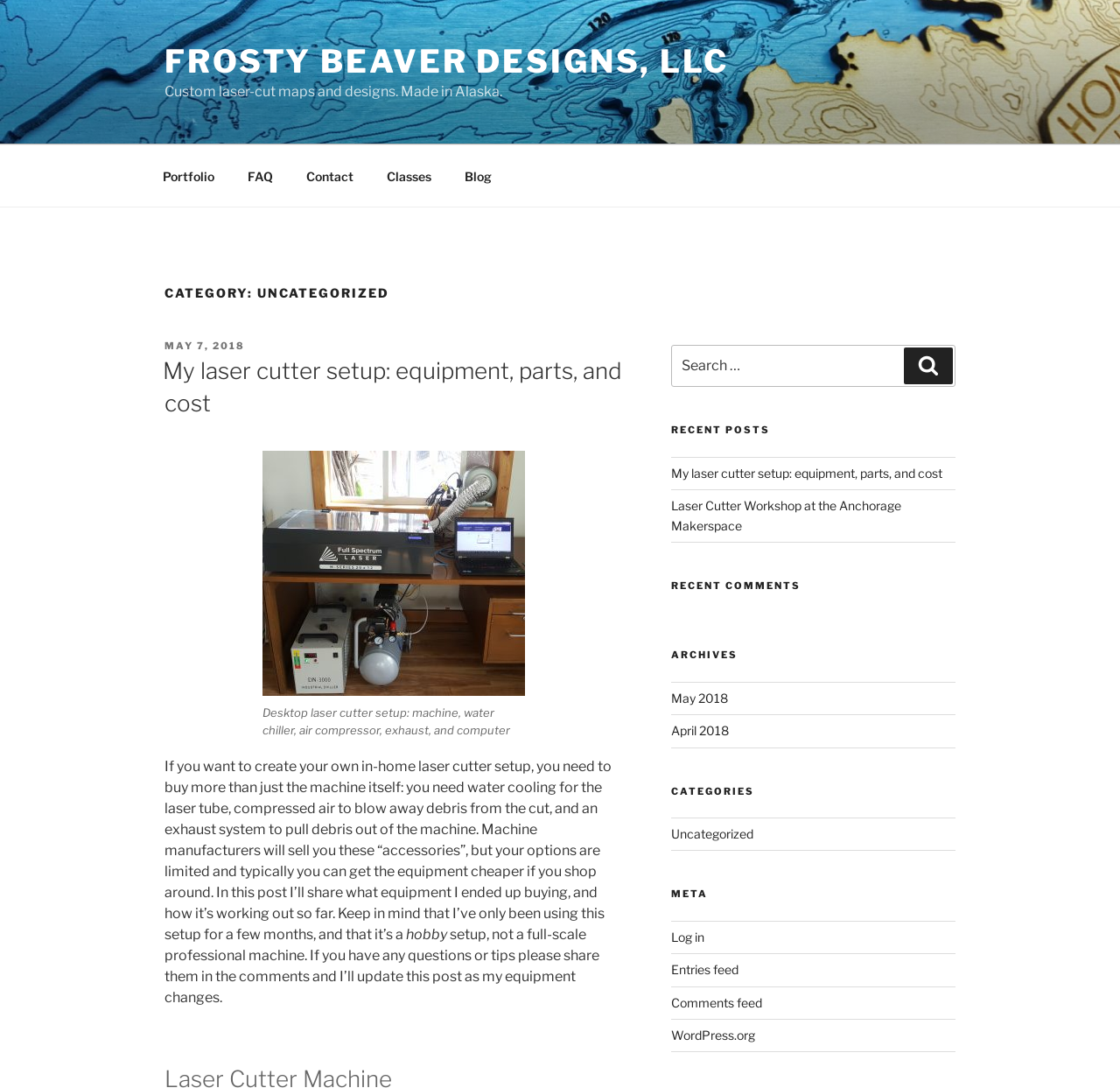Find the bounding box coordinates of the area that needs to be clicked in order to achieve the following instruction: "Click on the 'Portfolio' link". The coordinates should be specified as four float numbers between 0 and 1, i.e., [left, top, right, bottom].

[0.131, 0.142, 0.205, 0.181]